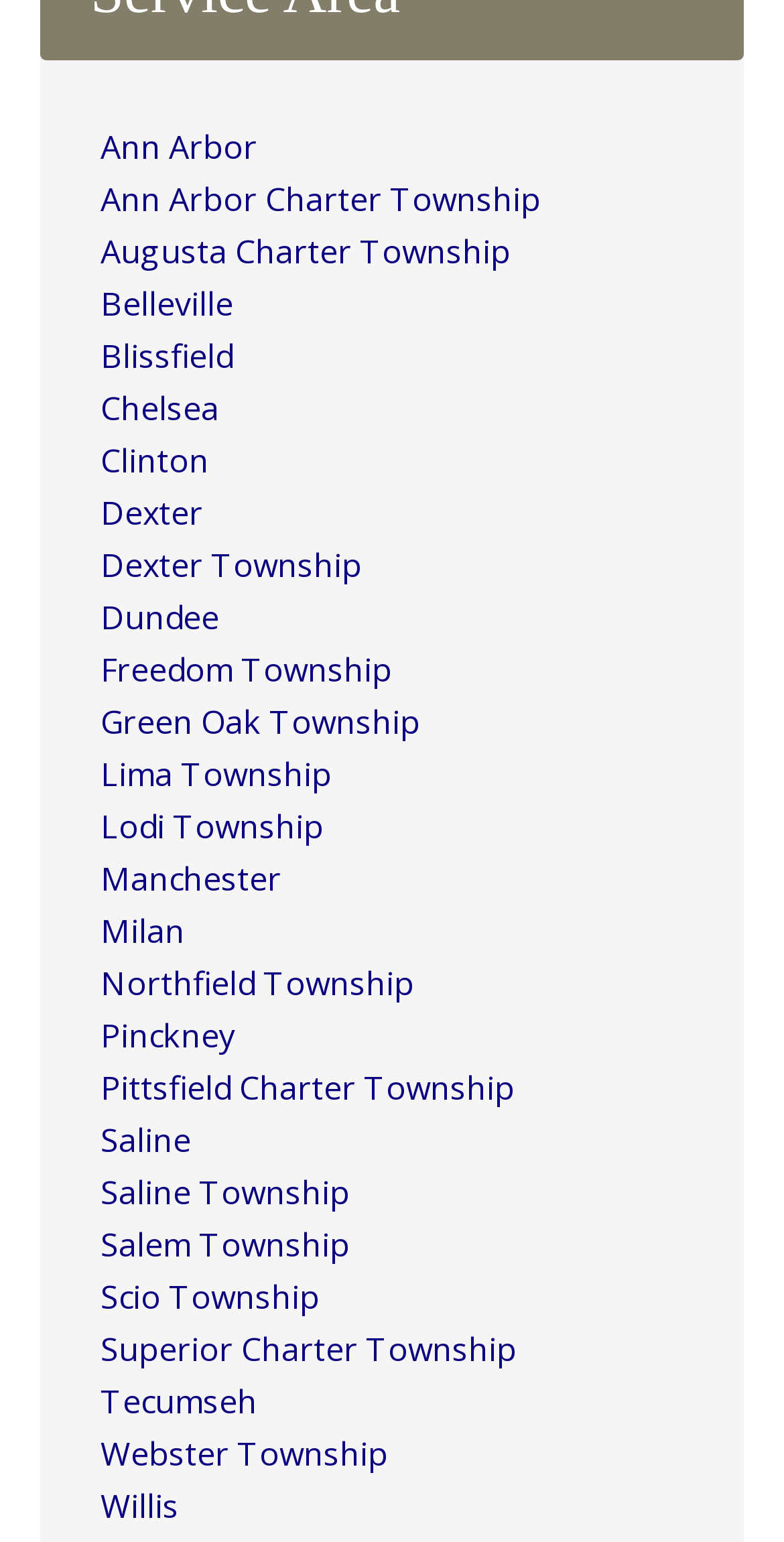Provide a one-word or short-phrase answer to the question:
What is the last link on the webpage?

Willis